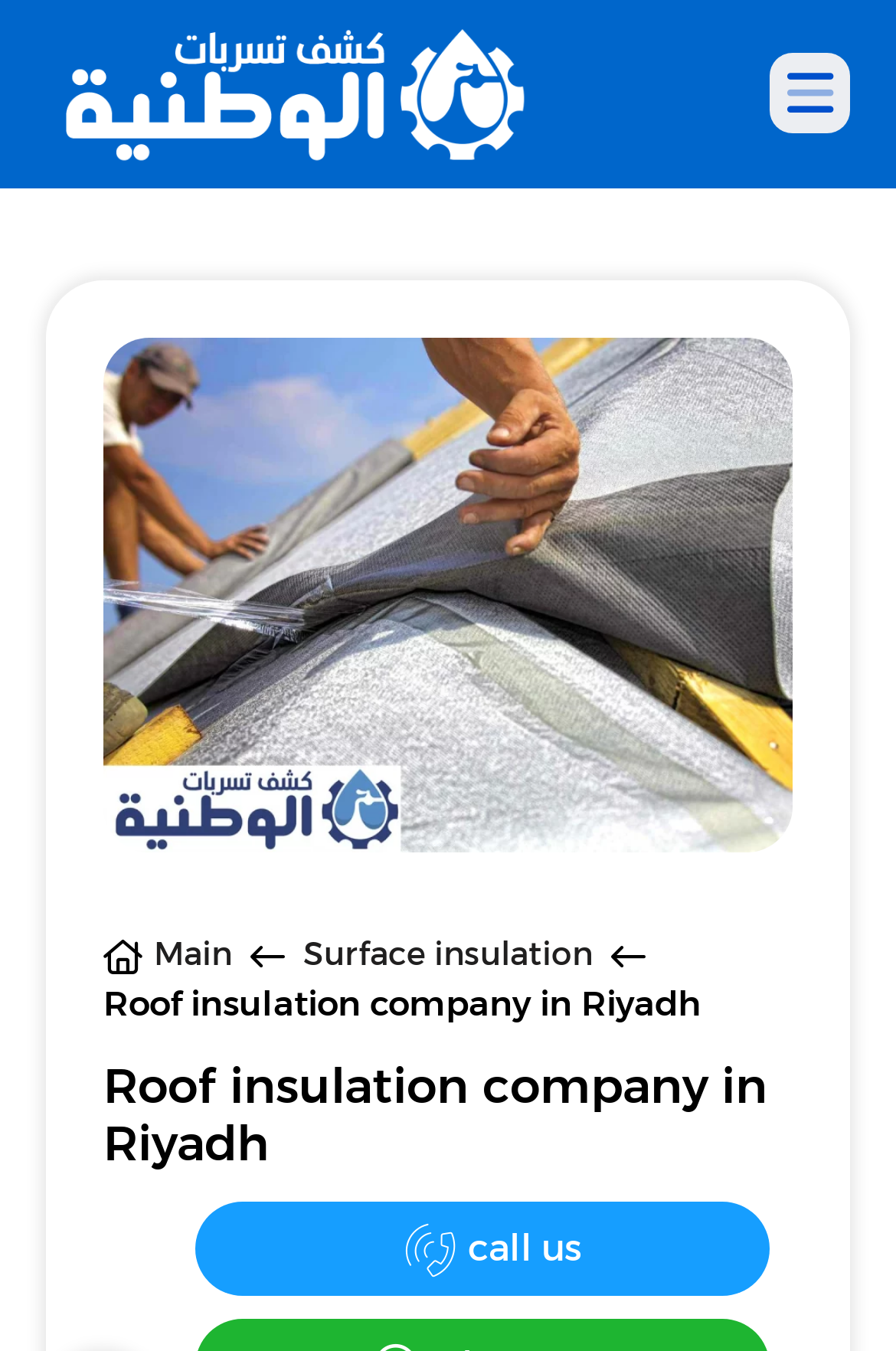How can I contact the company?
Using the visual information from the image, give a one-word or short-phrase answer.

Call us